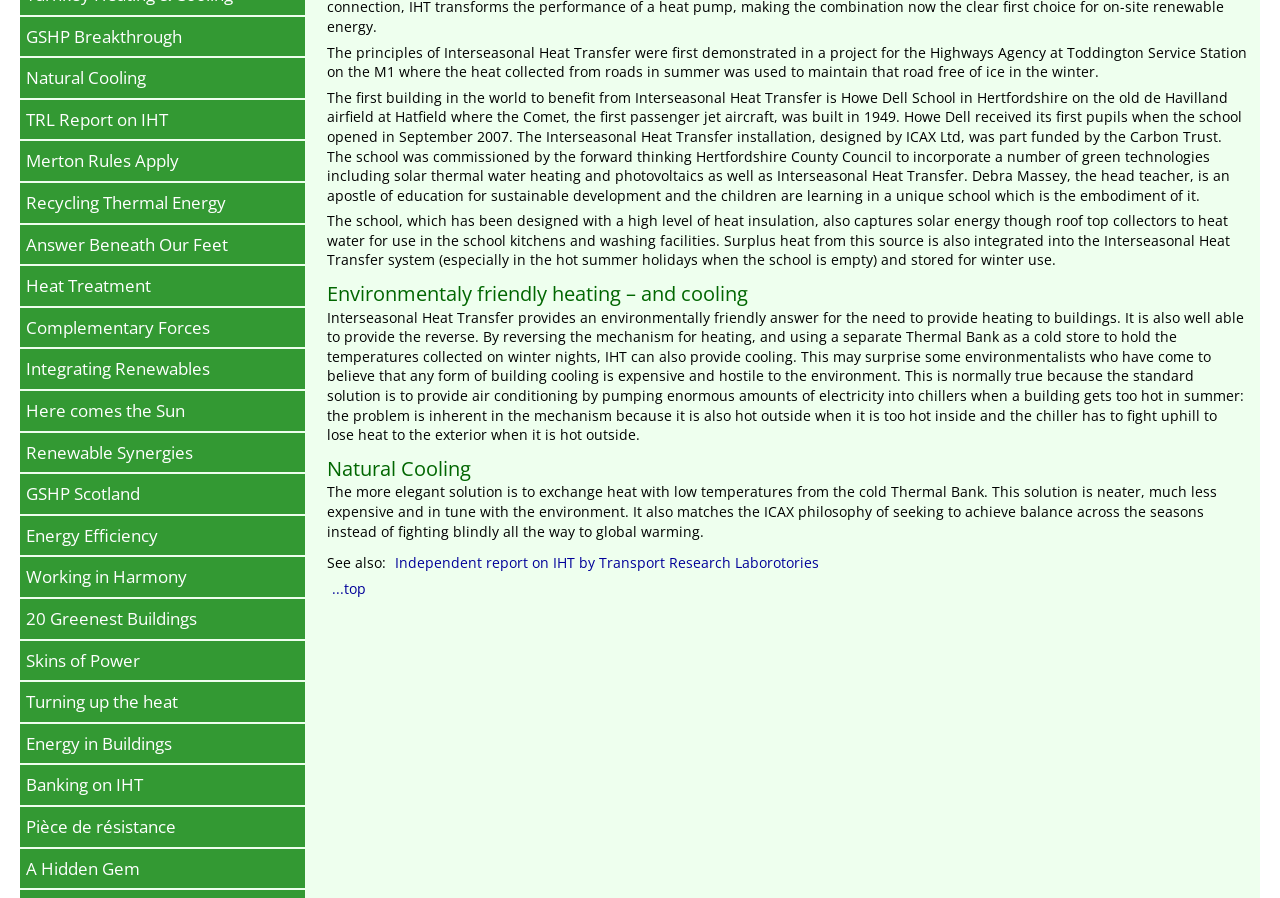Locate the bounding box coordinates of the clickable region necessary to complete the following instruction: "read the article by Karen Chow". Provide the coordinates in the format of four float numbers between 0 and 1, i.e., [left, top, right, bottom].

None